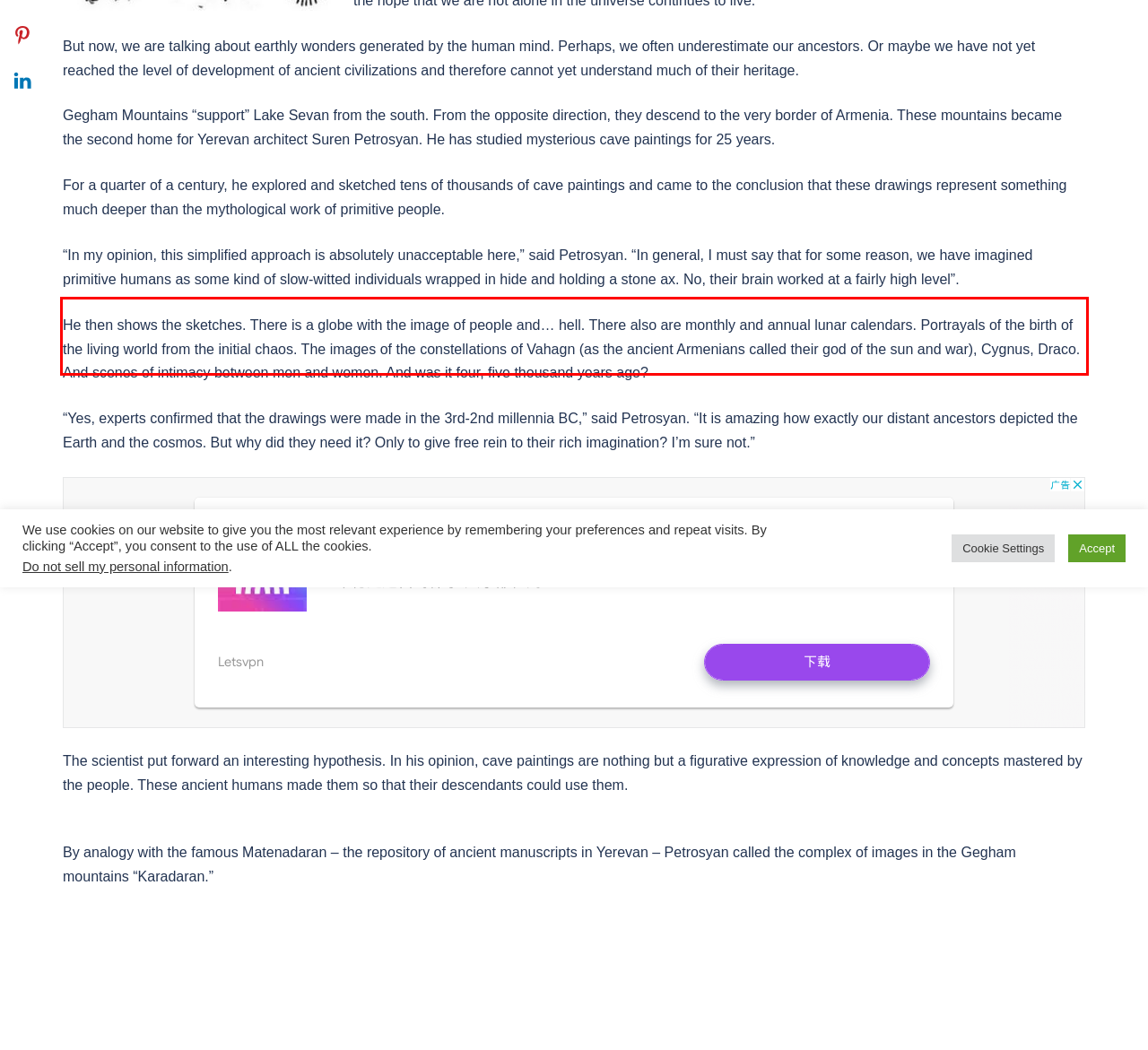You are given a screenshot of a webpage with a UI element highlighted by a red bounding box. Please perform OCR on the text content within this red bounding box.

He then shows the sketches. There is a globe with the image of people and… hell. There also are monthly and annual lunar calendars. Portrayals of the birth of the living world from the initial chaos. The images of the constellations of Vahagn (as the ancient Armenians called their god of the sun and war), Cygnus, Draco. And scenes of intimacy between men and women. And was it four, five thousand years ago?